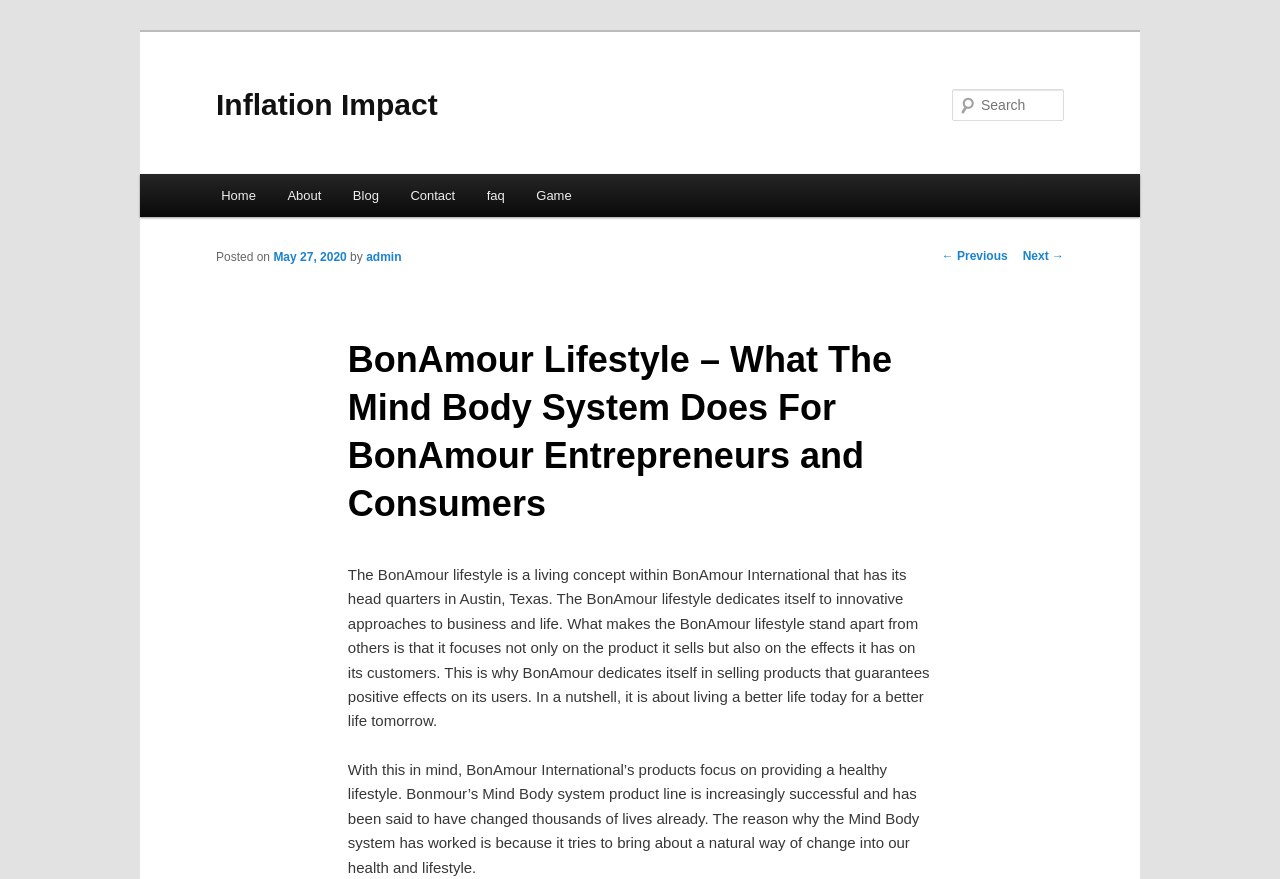Find the bounding box coordinates for the area you need to click to carry out the instruction: "View the blog". The coordinates should be four float numbers between 0 and 1, indicated as [left, top, right, bottom].

[0.263, 0.198, 0.308, 0.247]